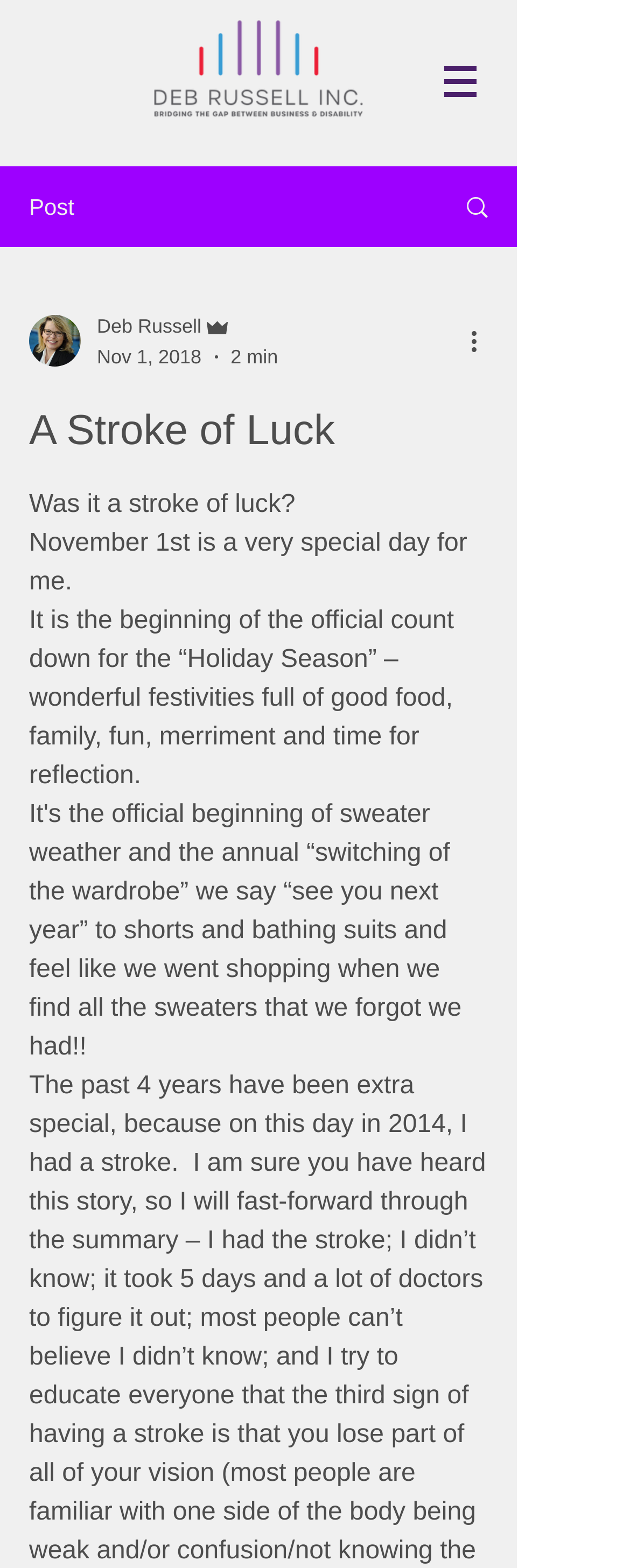What is the date of the post?
Give a detailed explanation using the information visible in the image.

The date of the post is mentioned below the writer's picture, which is located on the top right of the webpage. The date is 'Nov 1, 2018'.